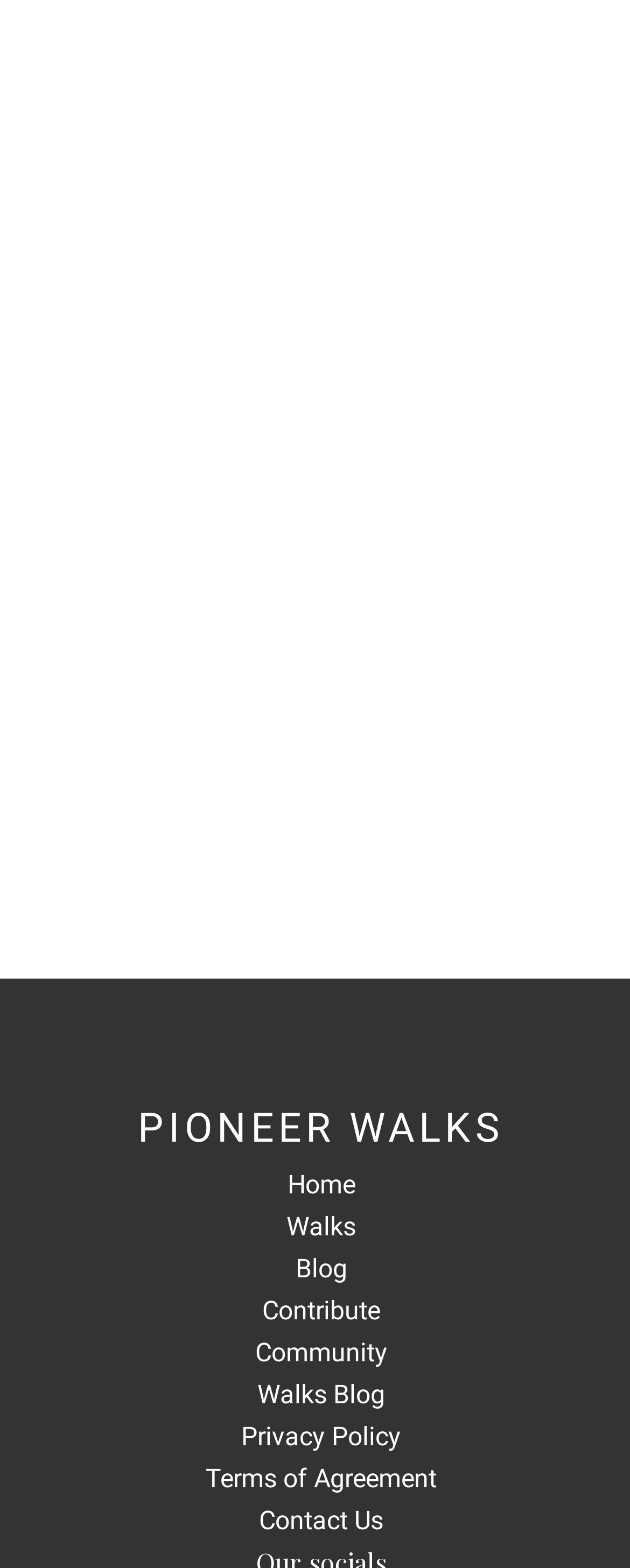Please identify the bounding box coordinates of the clickable area that will allow you to execute the instruction: "view walks".

[0.455, 0.773, 0.565, 0.792]